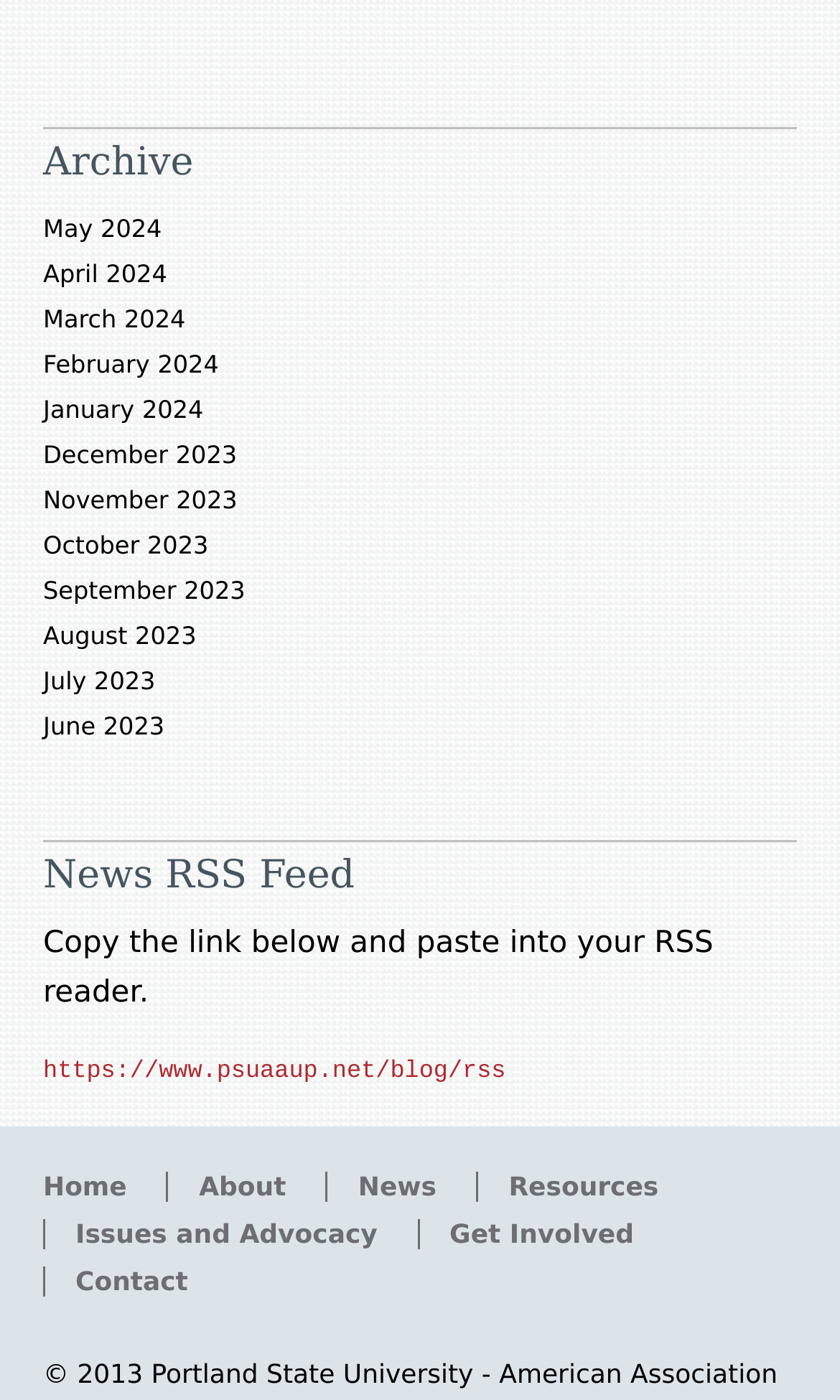Identify the bounding box for the UI element that is described as follows: "608-267-0311".

None